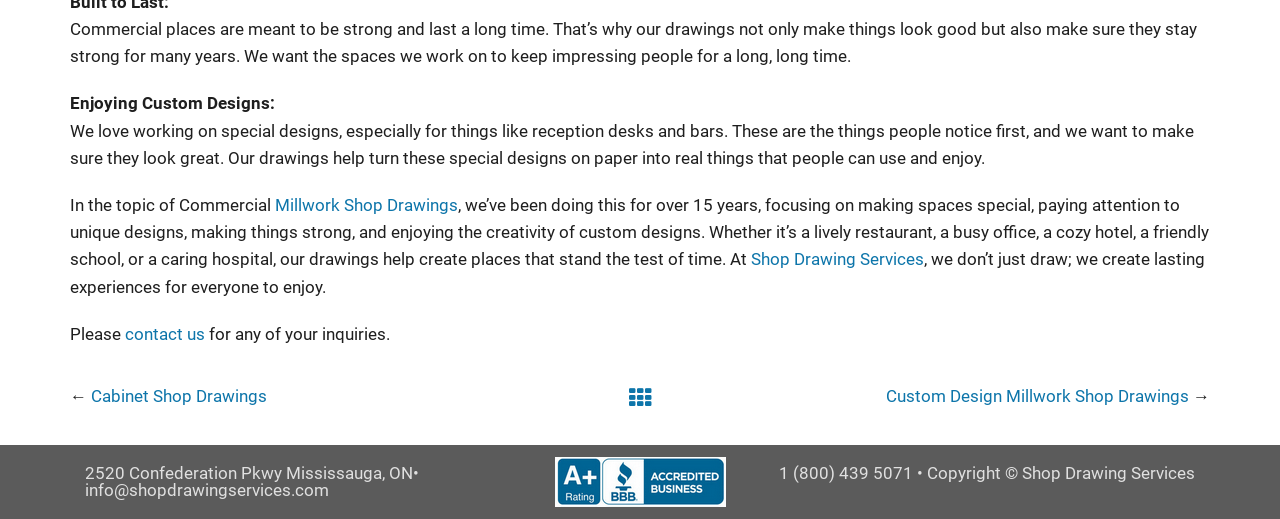Determine the bounding box for the UI element that matches this description: "Millwork Shop Drawings".

[0.215, 0.376, 0.358, 0.414]